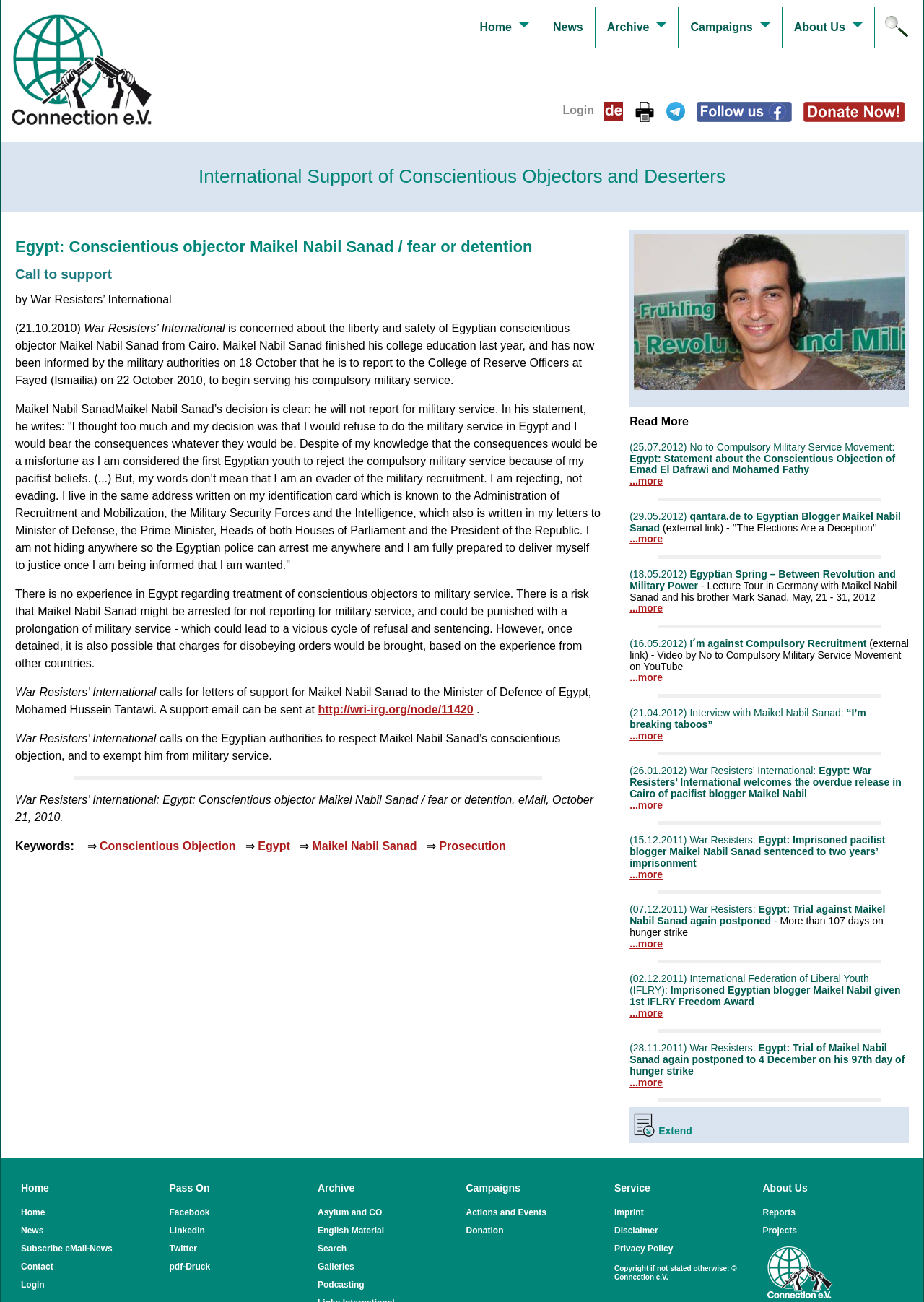Craft a detailed narrative of the webpage's structure and content.

The webpage is about War Resisters' International, an organization that supports conscientious objectors and deserters. The main article on the page is about Maikel Nabil Sanad, an Egyptian conscientious objector who is facing detention for refusing to serve in the military. The article provides background information on Maikel's decision to refuse military service, citing his pacifist beliefs, and expresses concern about his safety and liberty.

At the top of the page, there is a navigation menu with links to "Home", "News", "Archive", "Campaigns", and "About Us". There are also buttons to "Login" and "Print" the page. On the right side of the page, there are links to follow the organization on social media and to donate.

The main article is divided into sections, with headings and subheadings. The text is accompanied by links to related articles and external sources. There are also keywords and tags at the bottom of the article, which provide additional context and categorization.

Below the main article, there is a section with related news articles, each with a brief summary and a link to read more. These articles appear to be about Maikel Nabil Sanad and other conscientious objectors, as well as related issues such as military service and human rights.

Overall, the webpage is focused on providing information and support for conscientious objectors and deserters, with a particular emphasis on Maikel Nabil Sanad's case.